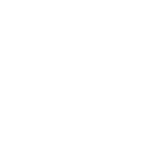Using the elements shown in the image, answer the question comprehensively: What is the minimum order quantity for this product?

The minimum order quantity can be found in the key information section below the image, which specifies that the minimum order quantity is 100 units.